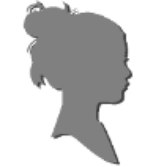Where was Ruth Shannon born?
Analyze the screenshot and provide a detailed answer to the question.

According to the caption, Ruth Shannon's birthplace is mentioned as Browning, Montana, which is part of the information provided about her life.